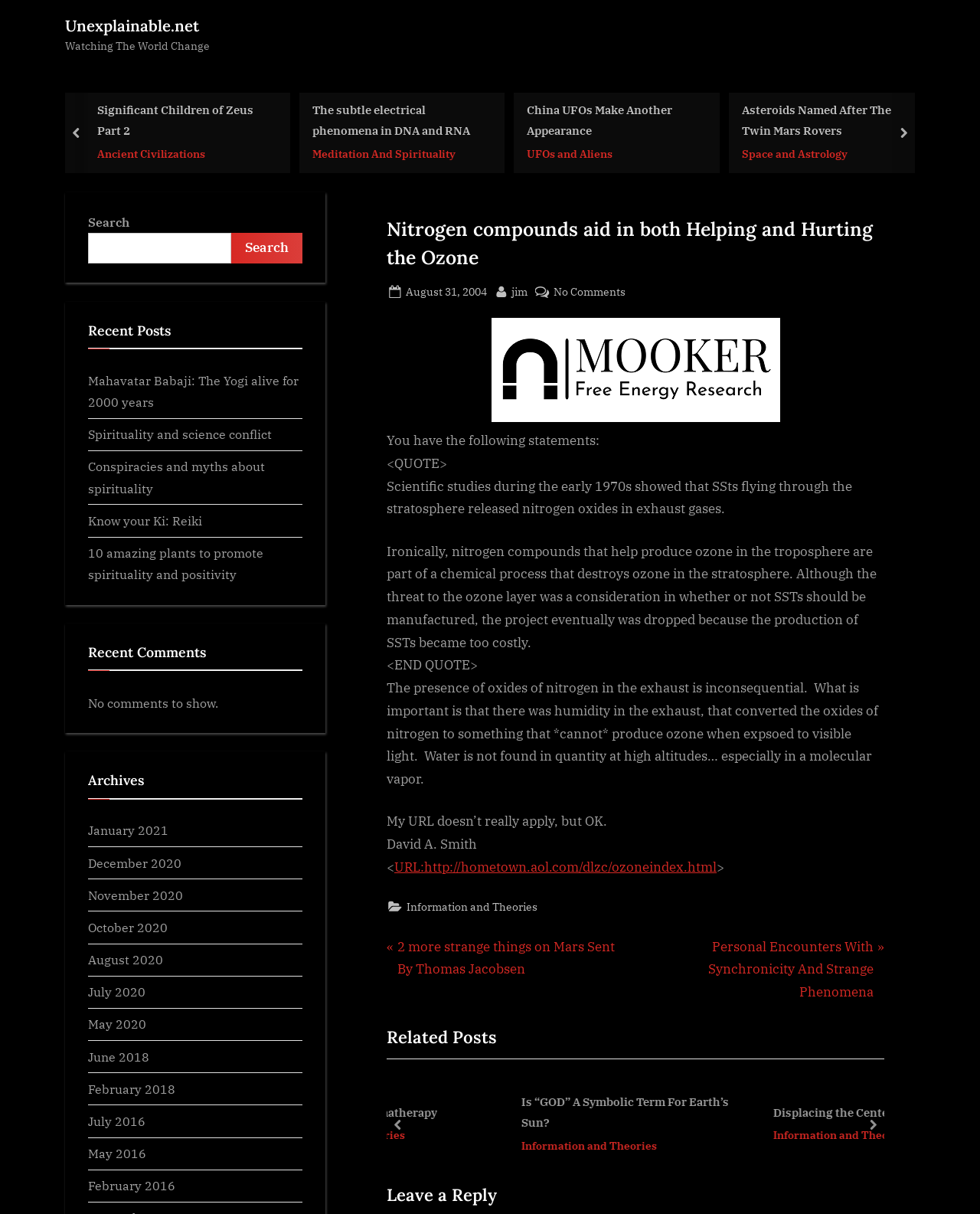What is the title of the article?
Examine the webpage screenshot and provide an in-depth answer to the question.

The title of the article can be found in the heading element with the text 'Nitrogen compounds aid in both Helping and Hurting the Ozone'.